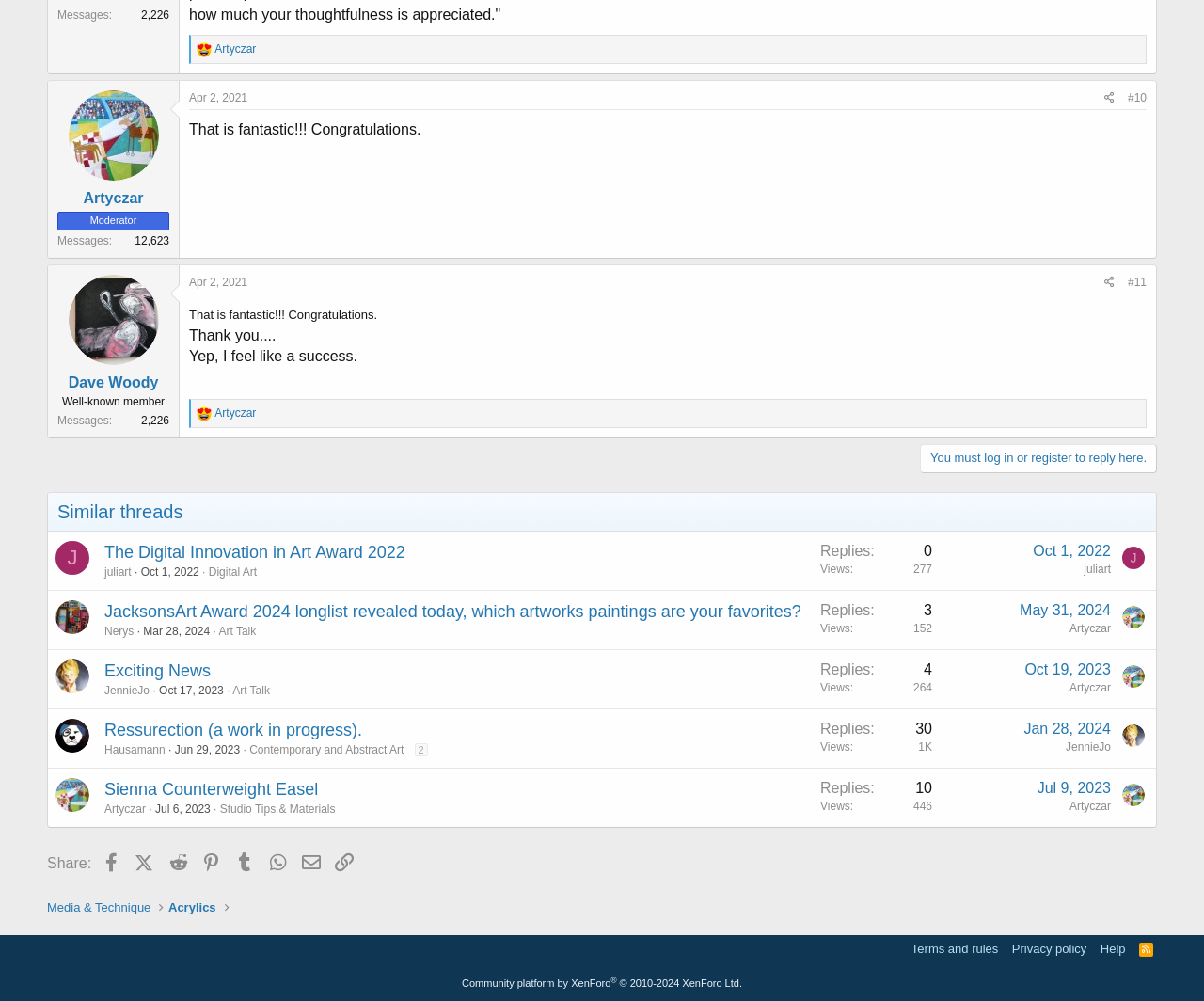What is the reaction score of the first message?
Please use the image to provide a one-word or short phrase answer.

1